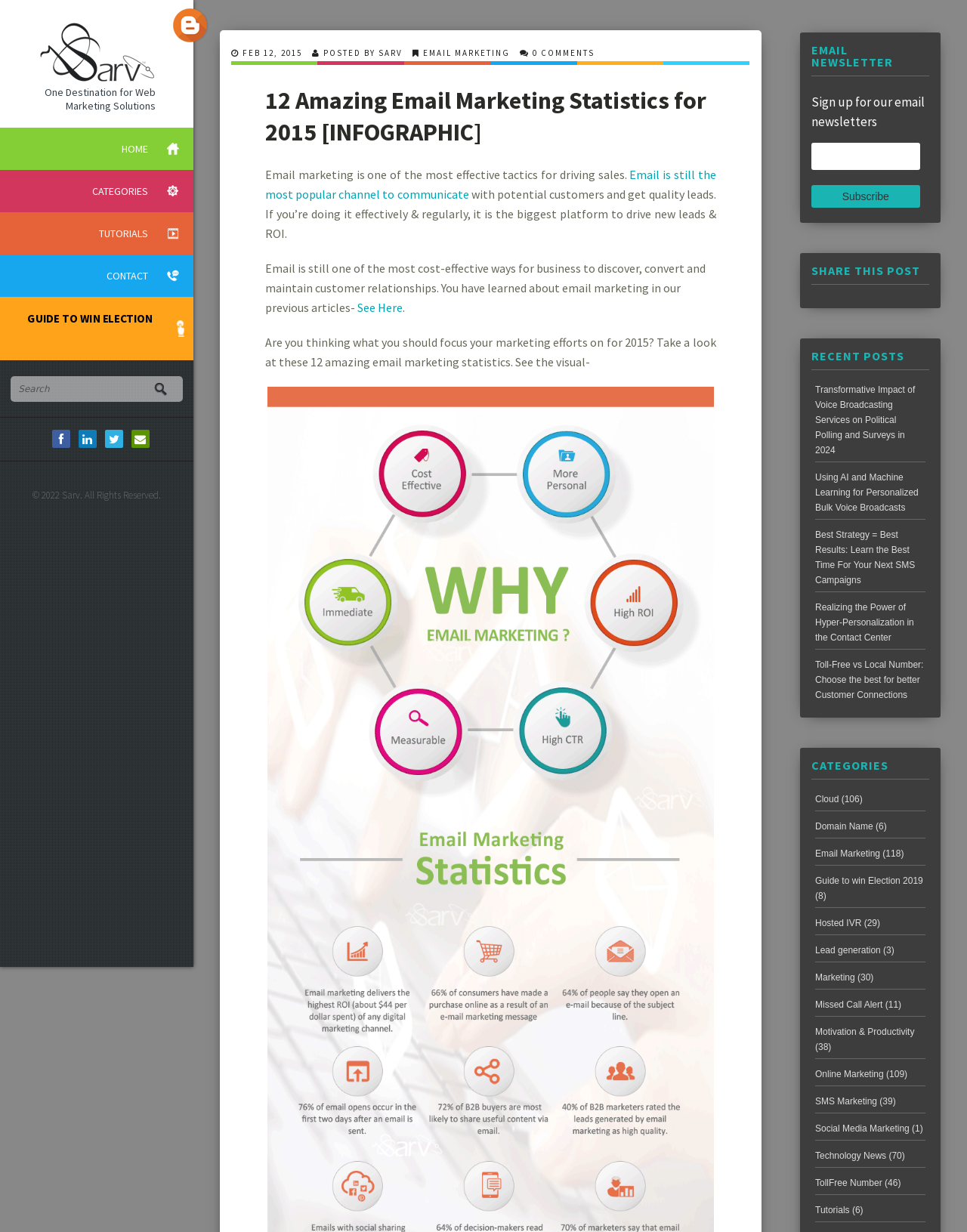Please provide a comprehensive answer to the question below using the information from the image: How many categories are listed on the webpage?

The categories are listed at the bottom of the webpage, and I counted 17 links with category names, such as 'Cloud', 'Domain Name', 'Email Marketing', and so on.